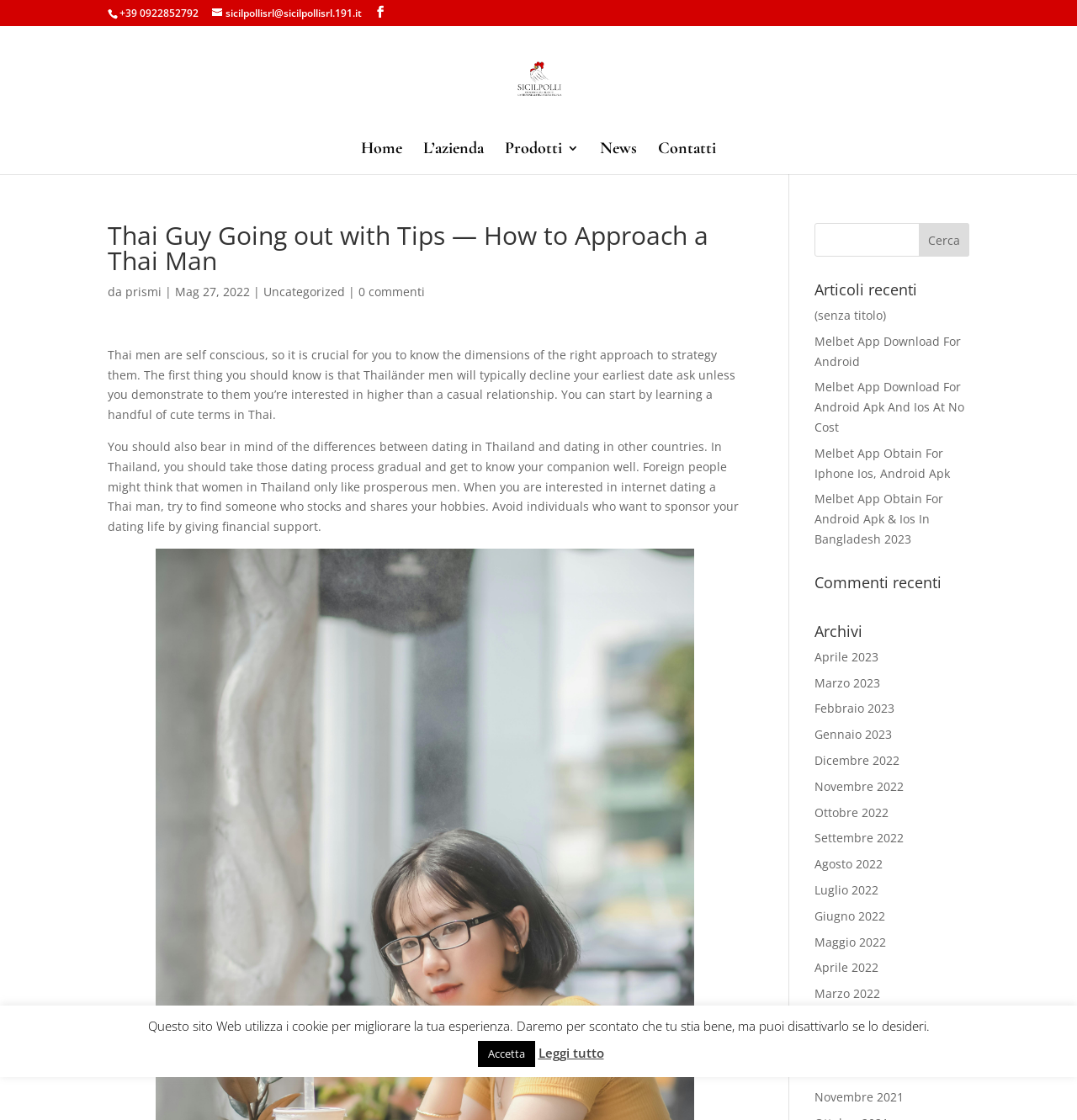Extract the main heading text from the webpage.

Thai Guy Going out with Tips — How to Approach a Thai Man